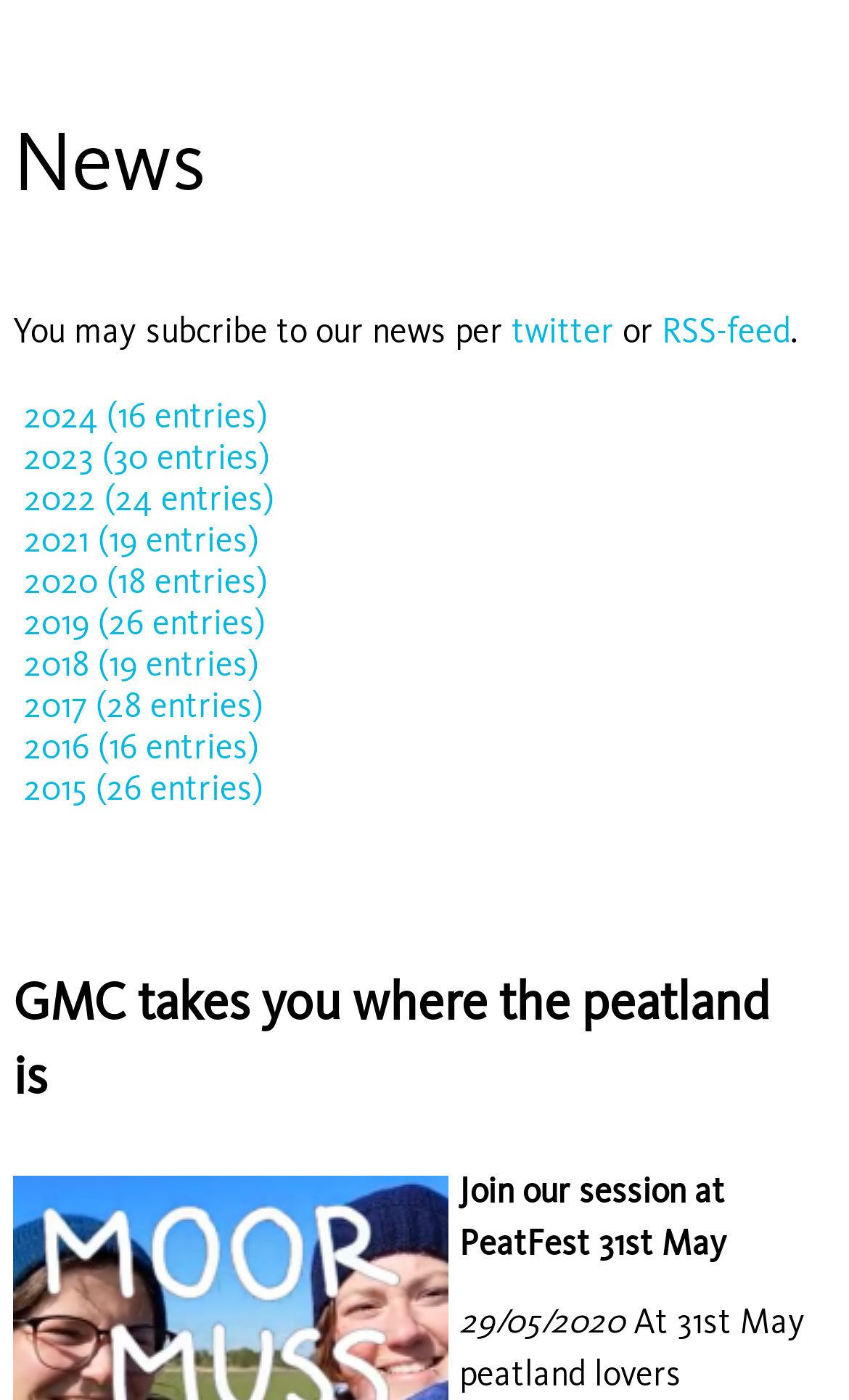Locate the UI element described by asked in the provided webpage screenshot. Return the bounding box coordinates in the format (top-left x, top-left y, bottom-right x, bottom-right y), ensuring all values are between 0 and 1.

None